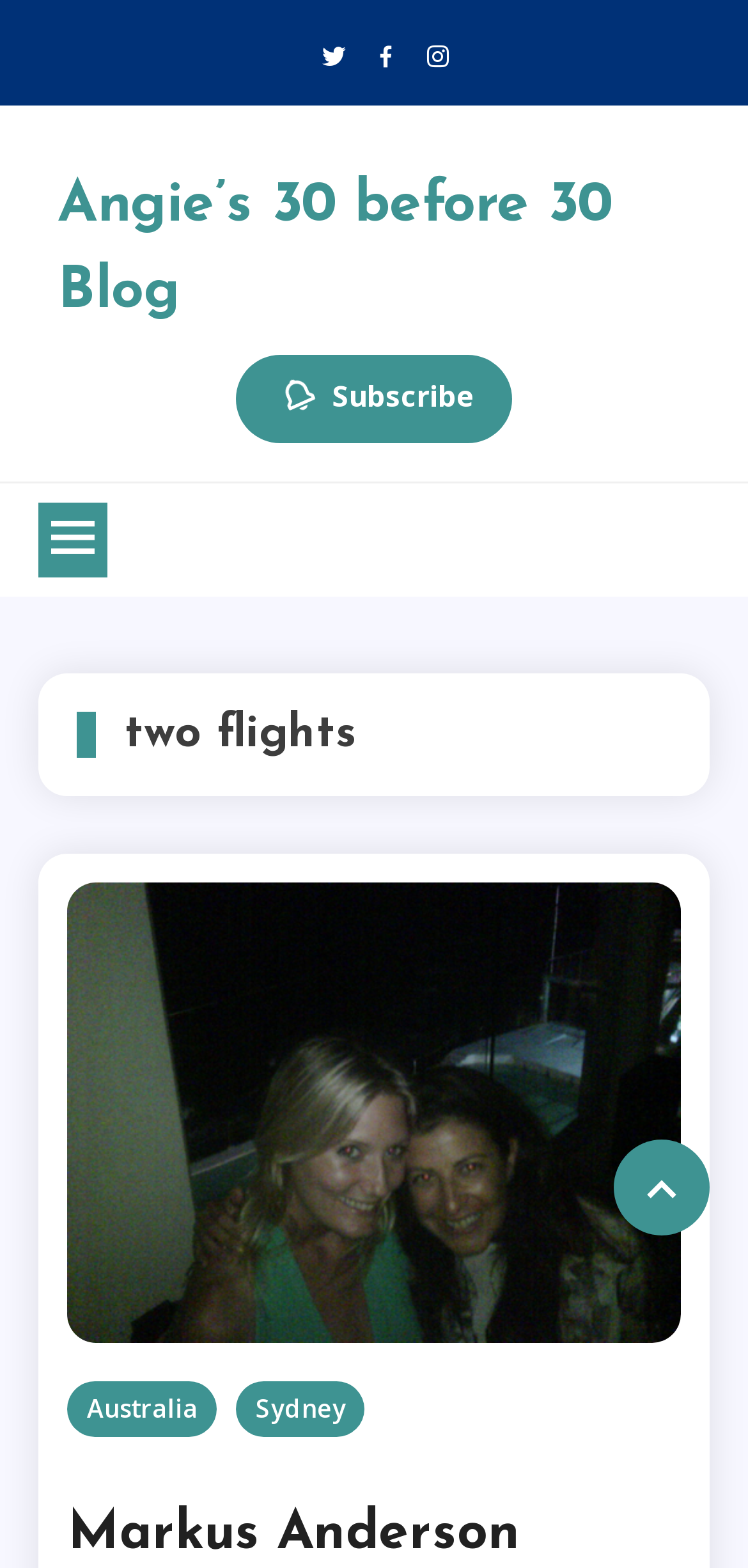Based on the provided description, "Angie’s 30 before 30 Blog", find the bounding box of the corresponding UI element in the screenshot.

[0.077, 0.113, 0.818, 0.206]